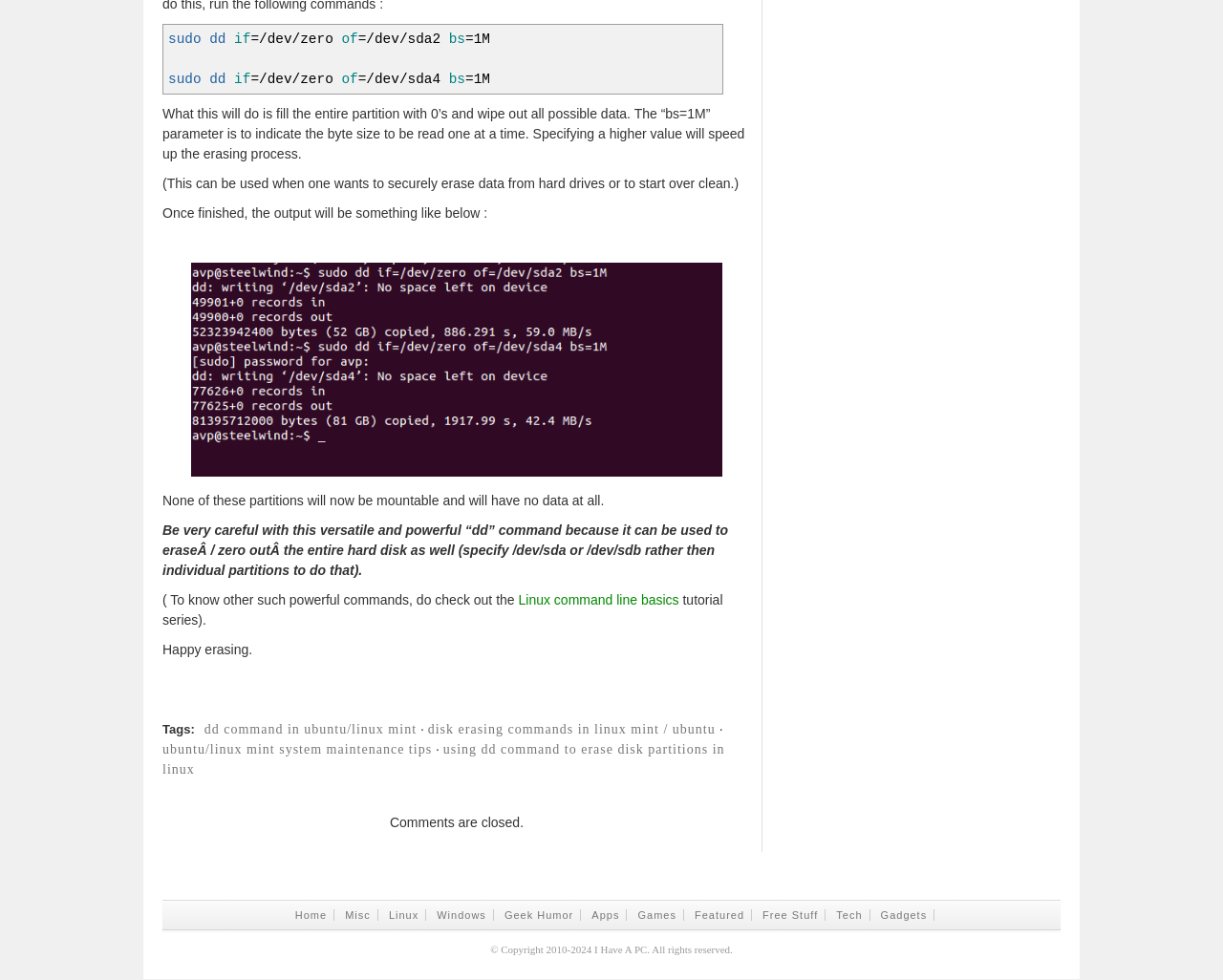Pinpoint the bounding box coordinates of the clickable element needed to complete the instruction: "Click the 'error' link". The coordinates should be provided as four float numbers between 0 and 1: [left, top, right, bottom].

[0.136, 0.714, 0.37, 0.734]